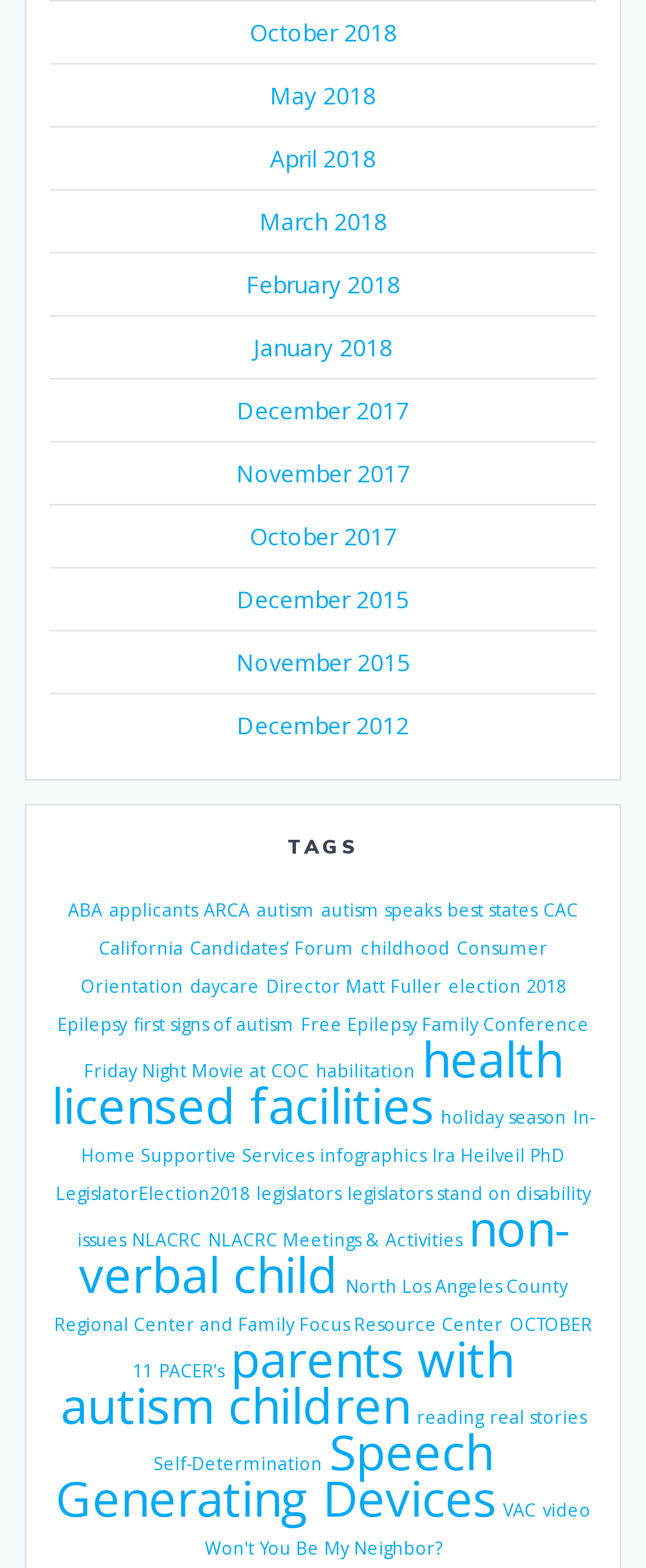Find the bounding box coordinates of the element you need to click on to perform this action: 'Learn about autism speaks'. The coordinates should be represented by four float values between 0 and 1, in the format [left, top, right, bottom].

[0.497, 0.573, 0.682, 0.588]